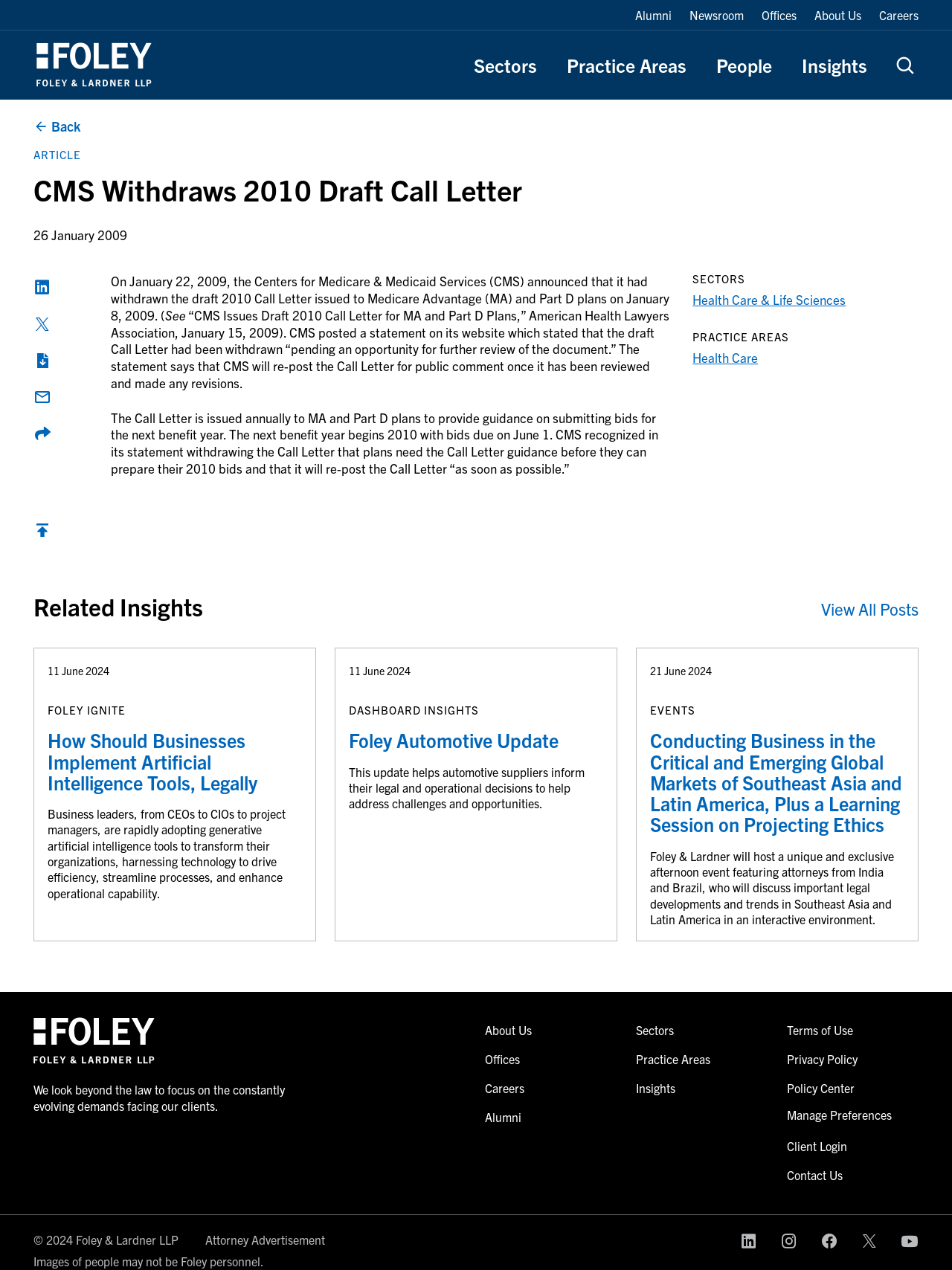Explain the webpage's layout and main content in detail.

The webpage is about a law firm, Foley & Lardner LLP, and specifically focuses on a news article titled "CMS Withdraws 2010 Draft Call Letter". 

At the top of the page, there is a navigation menu with links to "Alumni", "Newsroom", "Offices", "About Us", and "Careers". Below this menu, there is a logo of Foley & Lardner LLP, which is an image. 

The main content of the page is an article about the Centers for Medicare & Medicaid Services (CMS) withdrawing the draft 2010 Call Letter issued to Medicare Advantage (MA) and Part D plans. The article provides details about the withdrawal, including the reason and the impact on MA and Part D plans. 

On the right side of the article, there are links to share the article on various social media platforms, such as LinkedIn, Twitter, and Facebook. 

Below the article, there is a section titled "Related Insights" with links to other articles, including "How Should Businesses Implement Artificial Intelligence Tools, Legally", "Foley Automotive Update", and "Conducting Business in the Critical and Emerging Global Markets of Southeast Asia and Latin America, Plus a Learning Session on Projecting Ethics". 

At the bottom of the page, there is a footer section with links to various sections of the website, including "Sectors", "Practice Areas", "Insights", "Terms of Use", "Privacy Policy", and "Contact Us". There is also a copyright notice and a statement indicating that images of people may not be Foley personnel. Finally, there are links to connect with Foley & Lardner LLP on various social media platforms, including LinkedIn, Instagram, Facebook, Twitter, and YouTube.